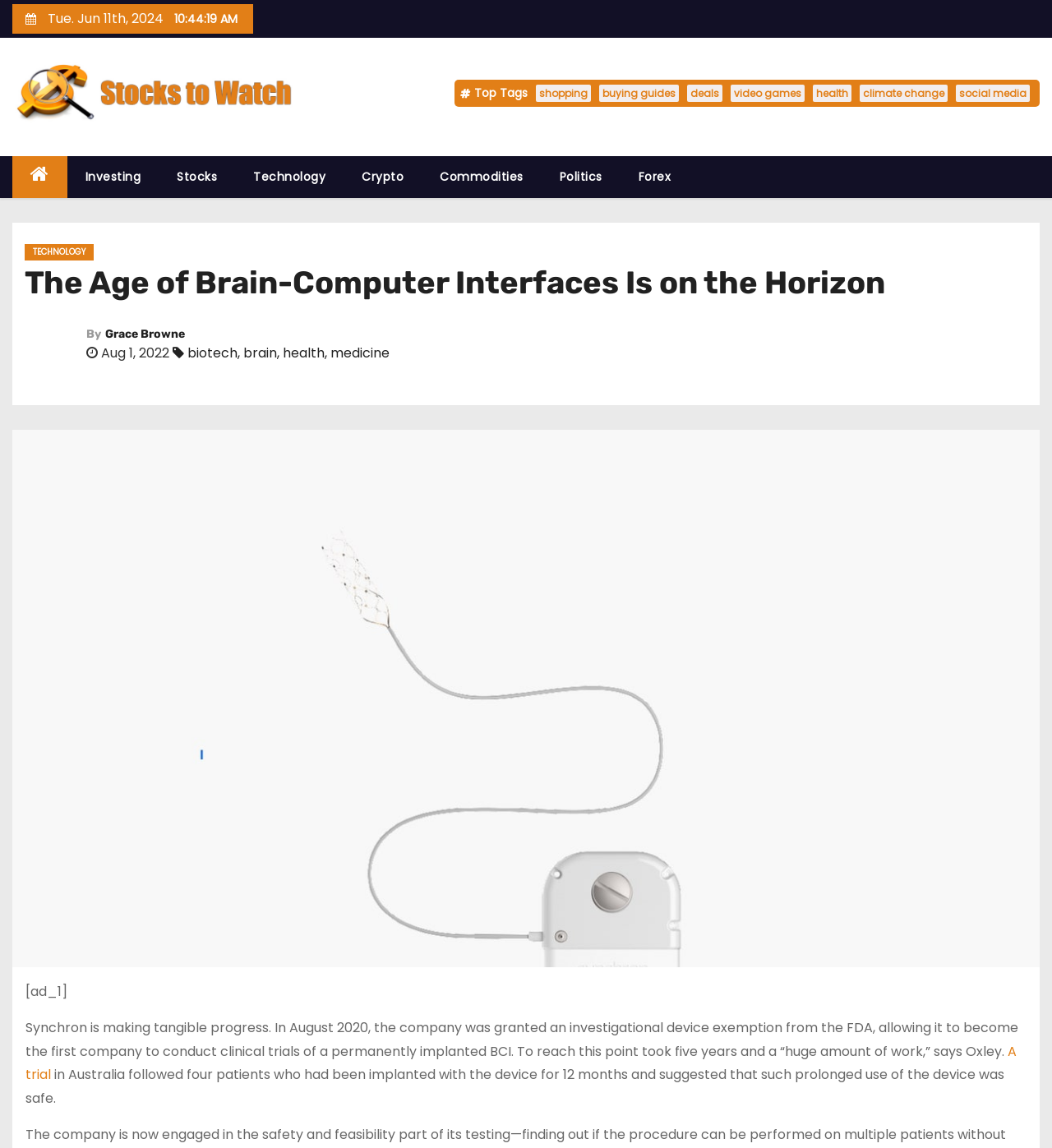Determine the bounding box for the described HTML element: "Students". Ensure the coordinates are four float numbers between 0 and 1 in the format [left, top, right, bottom].

None